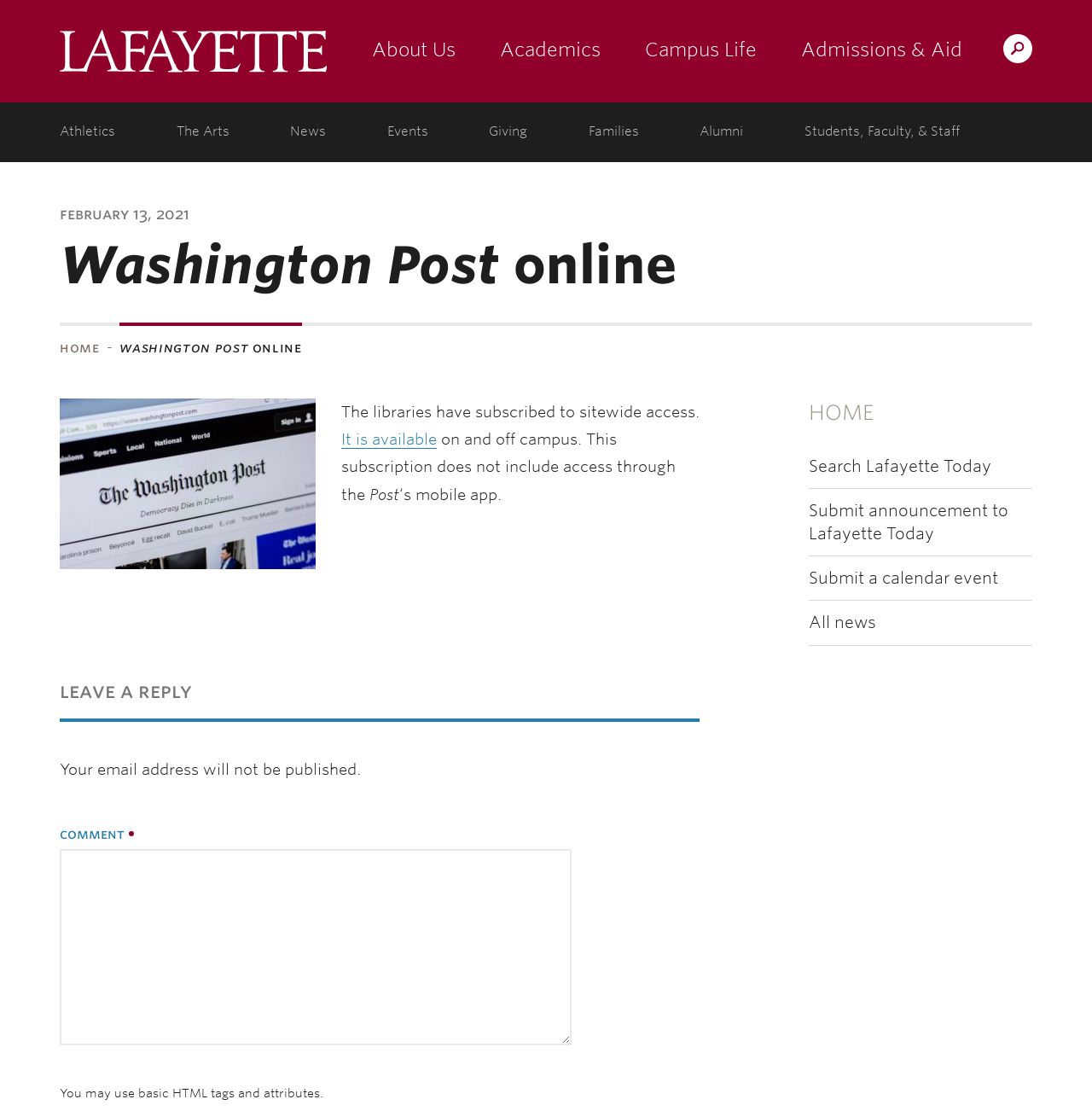Find the bounding box coordinates for the UI element whose description is: "Fitness". The coordinates should be four float numbers between 0 and 1, in the format [left, top, right, bottom].

None